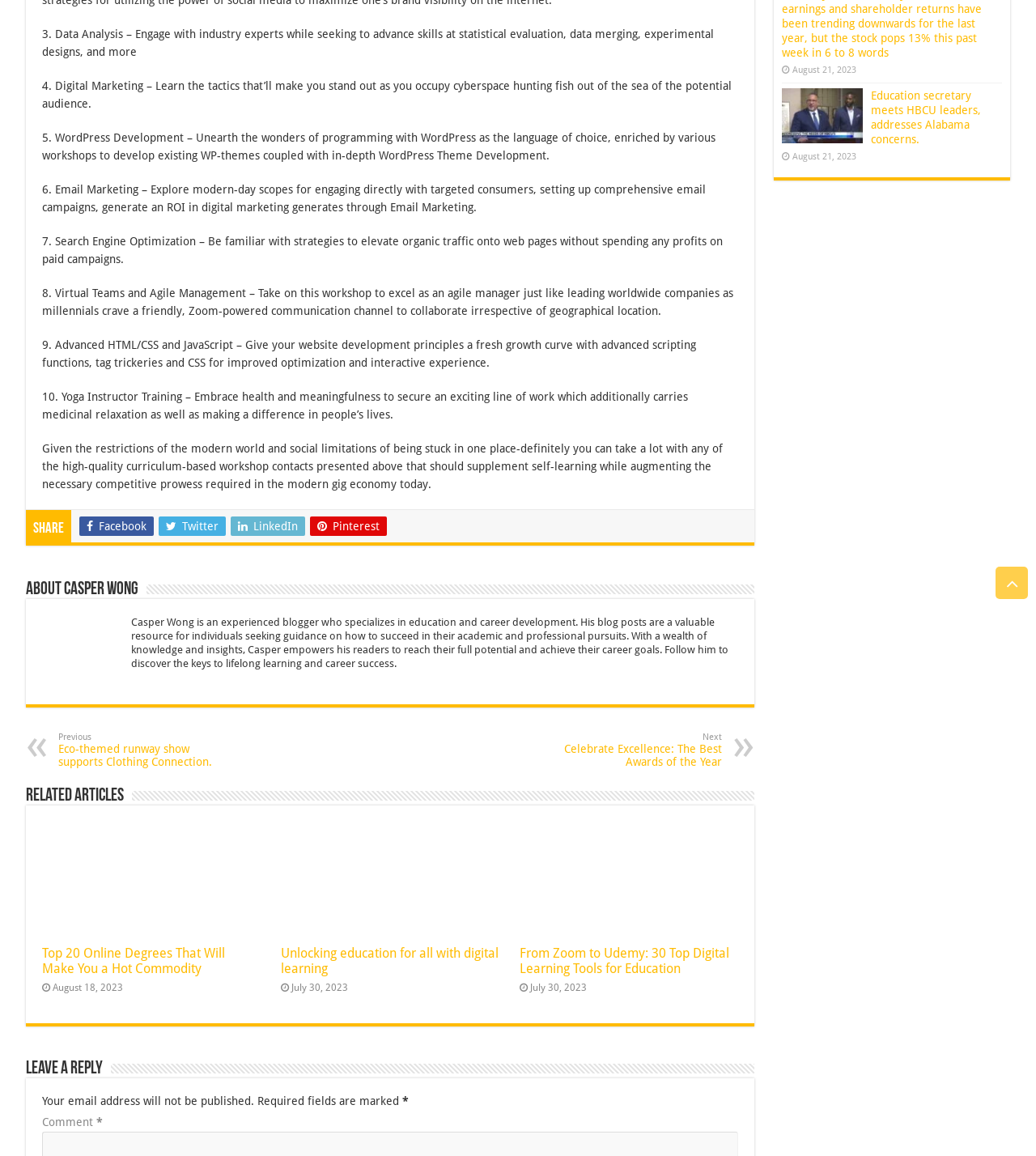Determine the bounding box coordinates for the HTML element described here: "Facebook".

[0.077, 0.447, 0.148, 0.464]